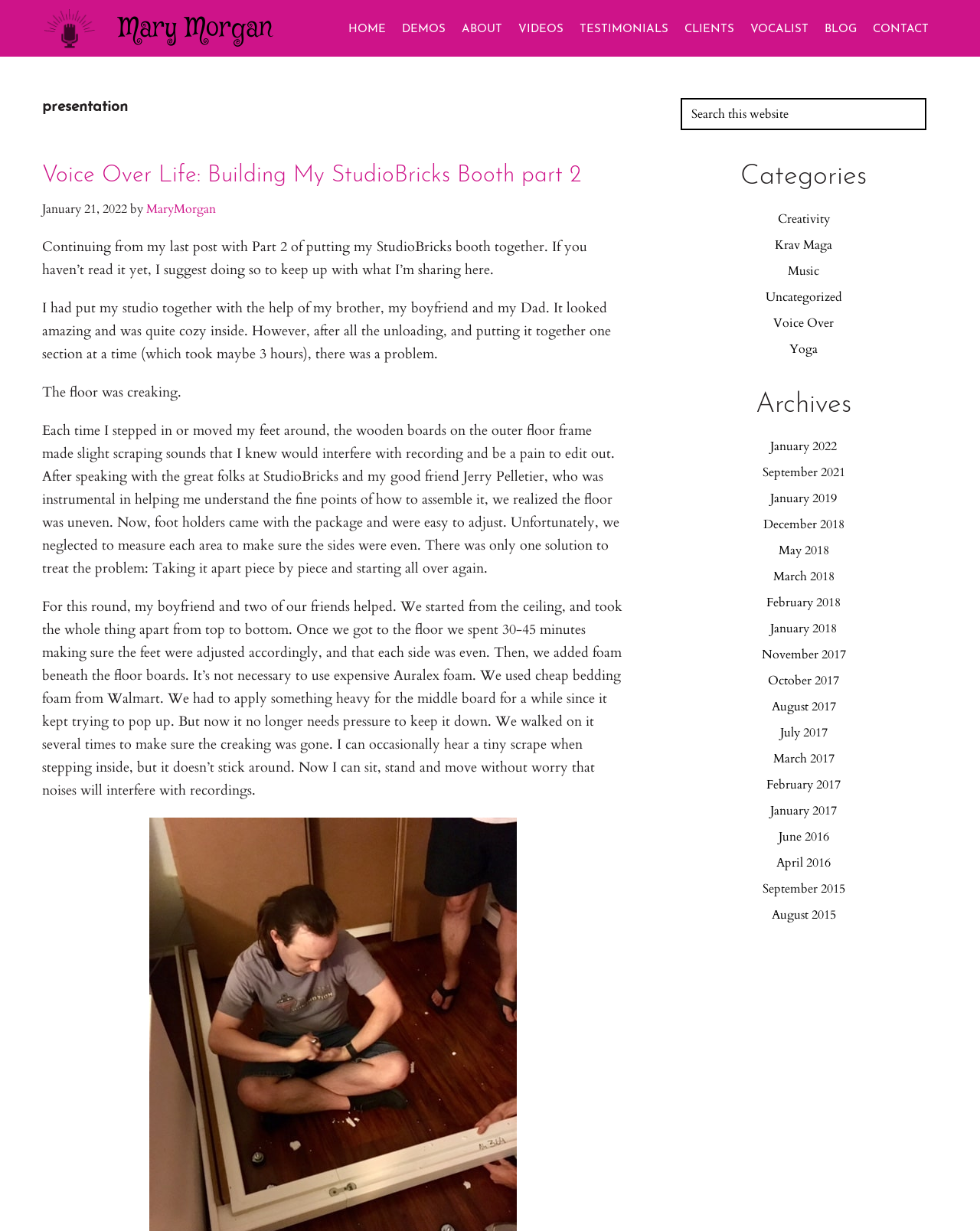Please find the bounding box coordinates of the element's region to be clicked to carry out this instruction: "Read the 'Voice Over Life: Building My StudioBricks Booth part 2' post".

[0.043, 0.132, 0.637, 0.155]